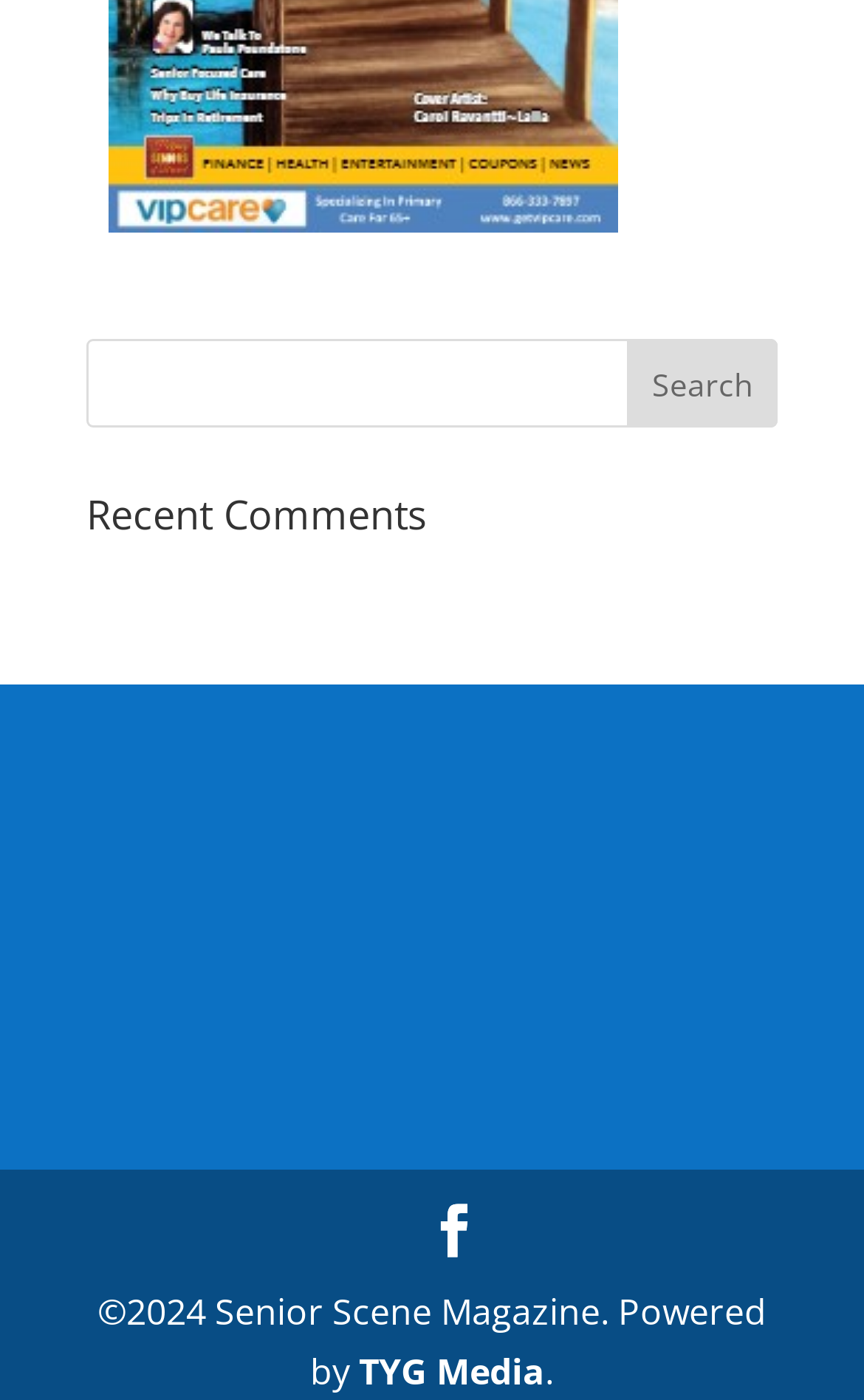Please provide a comprehensive answer to the question based on the screenshot: What is the position of the 'Search' button relative to the textbox?

The bounding box coordinates of the 'Search' button and the textbox indicate that the 'Search' button is located to the right of the textbox.